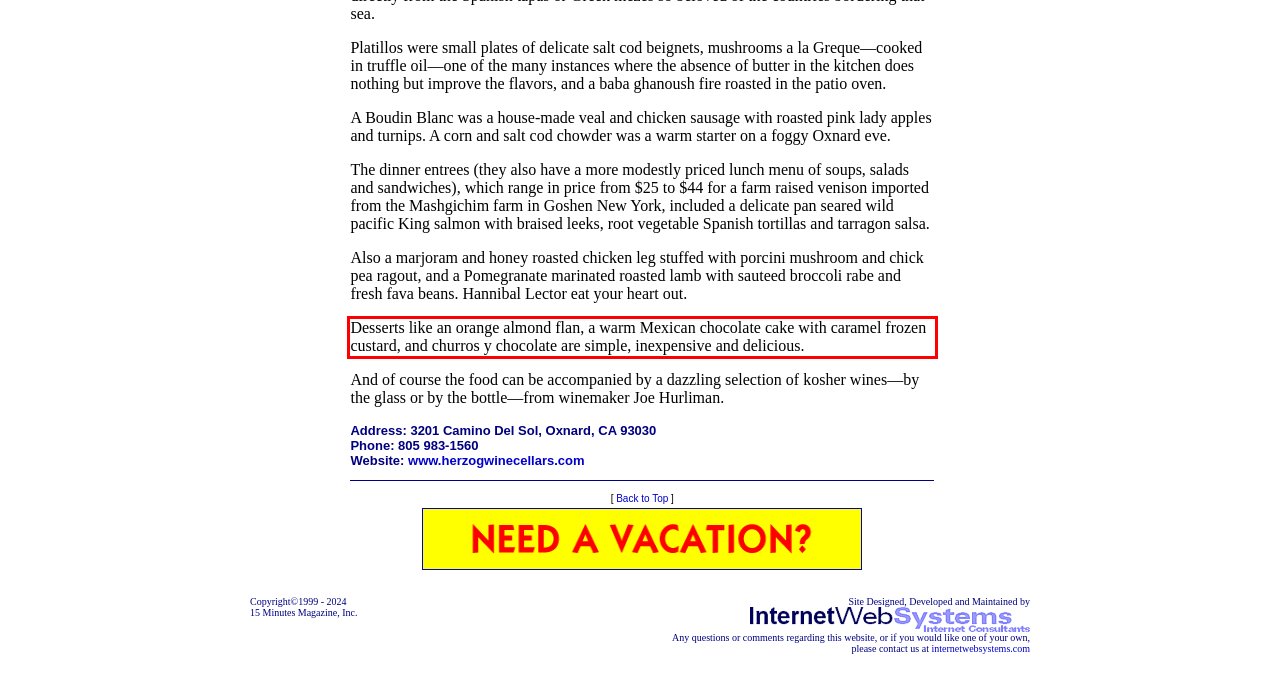You have a screenshot of a webpage, and there is a red bounding box around a UI element. Utilize OCR to extract the text within this red bounding box.

Desserts like an orange almond flan, a warm Mexican chocolate cake with caramel frozen custard, and churros y chocolate are simple, inexpensive and delicious.